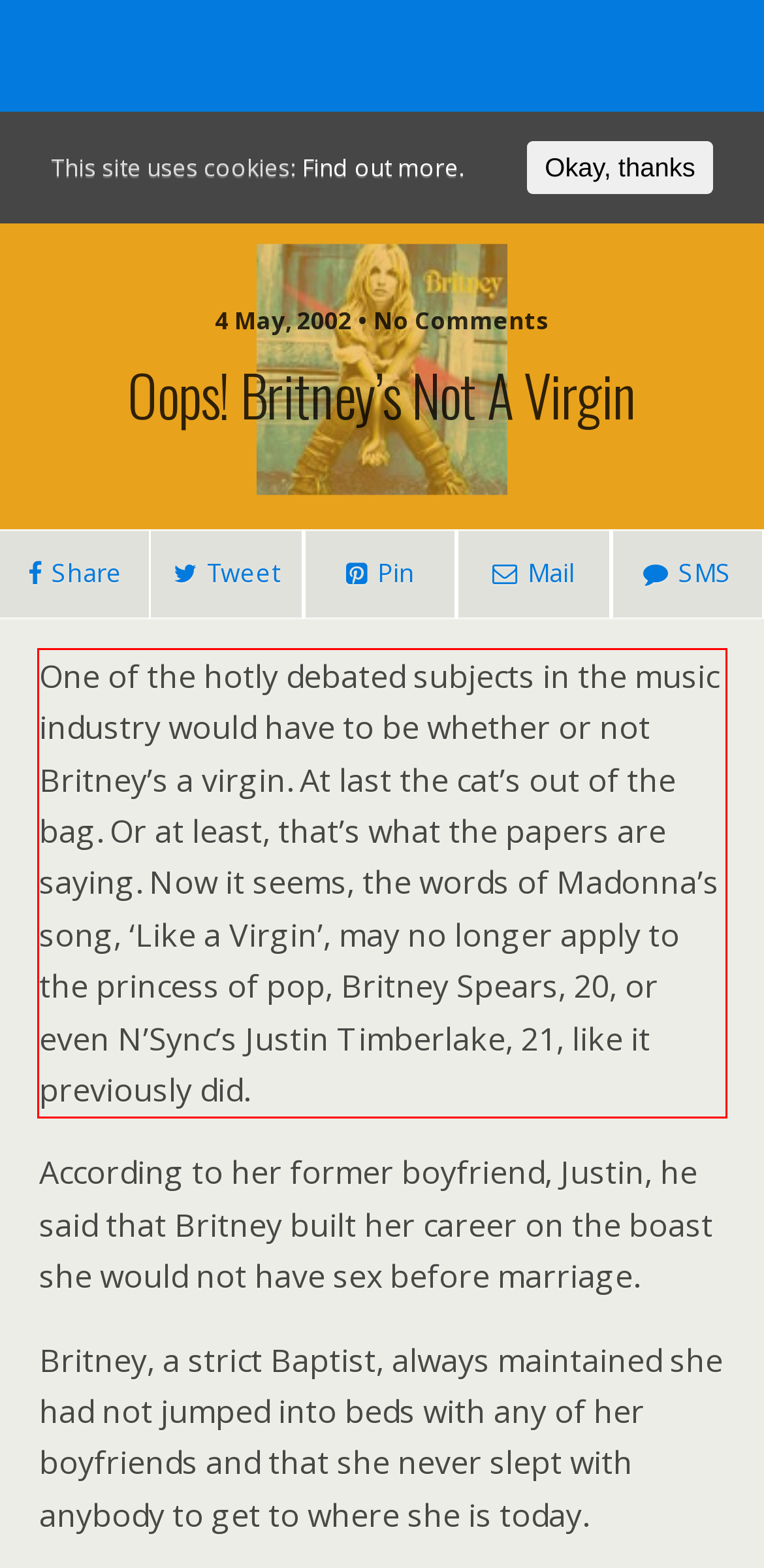You are provided with a screenshot of a webpage featuring a red rectangle bounding box. Extract the text content within this red bounding box using OCR.

One of the hotly debated subjects in the music industry would have to be whether or not Britney’s a virgin. At last the cat’s out of the bag. Or at least, that’s what the papers are saying. Now it seems, the words of Madonna’s song, ‘Like a Virgin’, may no longer apply to the princess of pop, Britney Spears, 20, or even N’Sync’s Justin Timberlake, 21, like it previously did.